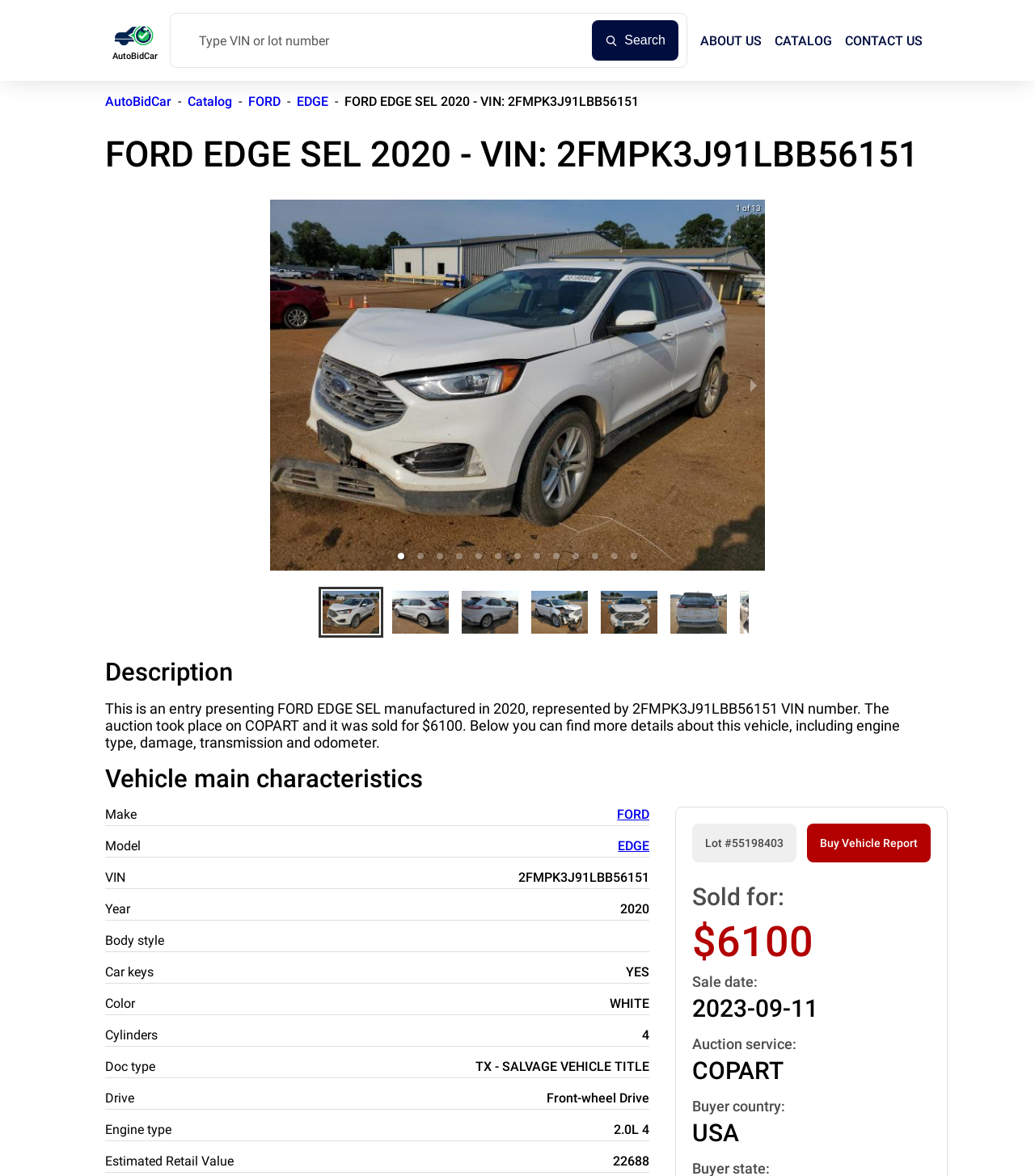Please locate the bounding box coordinates of the region I need to click to follow this instruction: "Click on the next slide".

[0.717, 0.17, 0.739, 0.485]